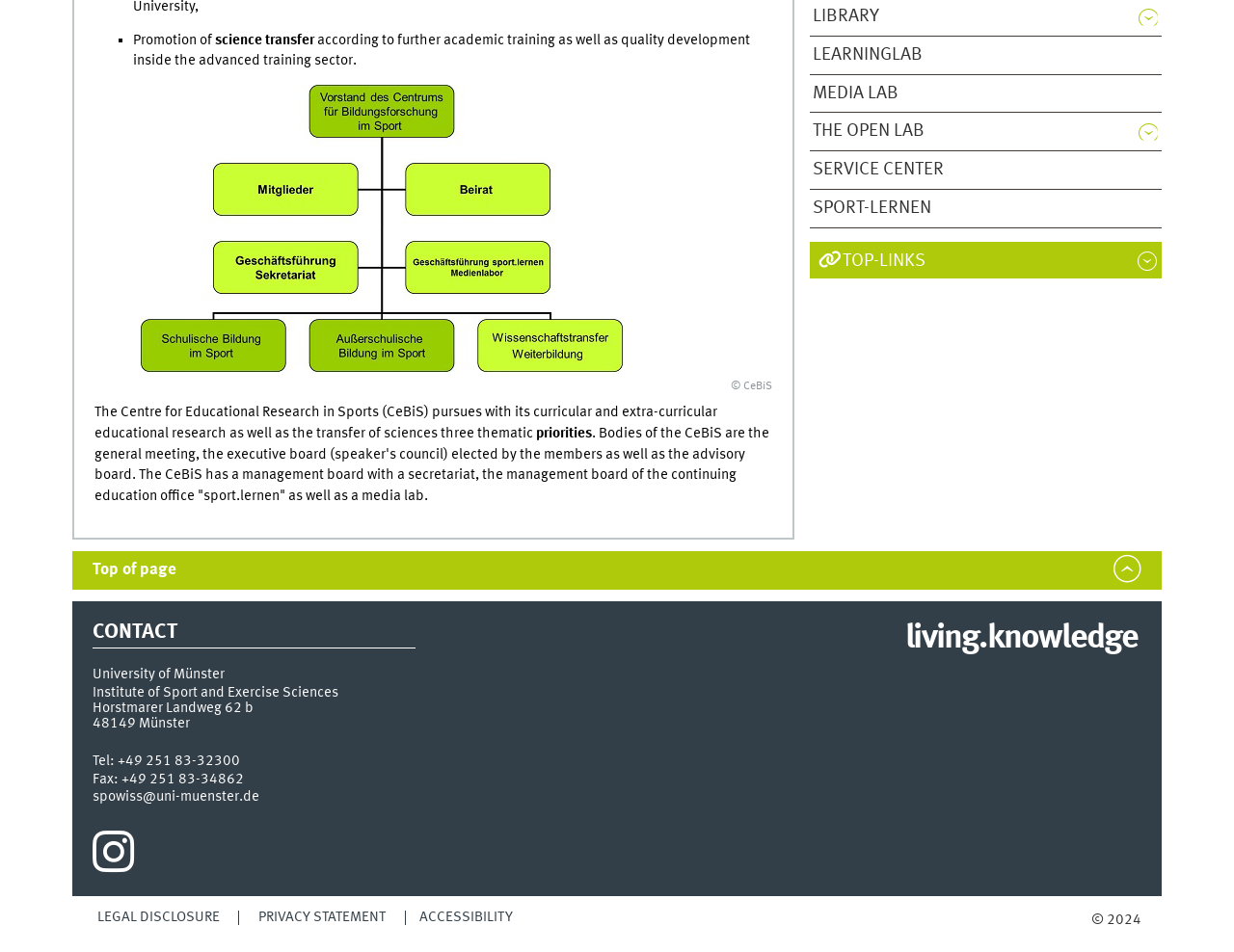Using the webpage screenshot, find the UI element described by Top of page. Provide the bounding box coordinates in the format (top-left x, top-left y, bottom-right x, bottom-right y), ensuring all values are floating point numbers between 0 and 1.

[0.058, 0.579, 0.942, 0.619]